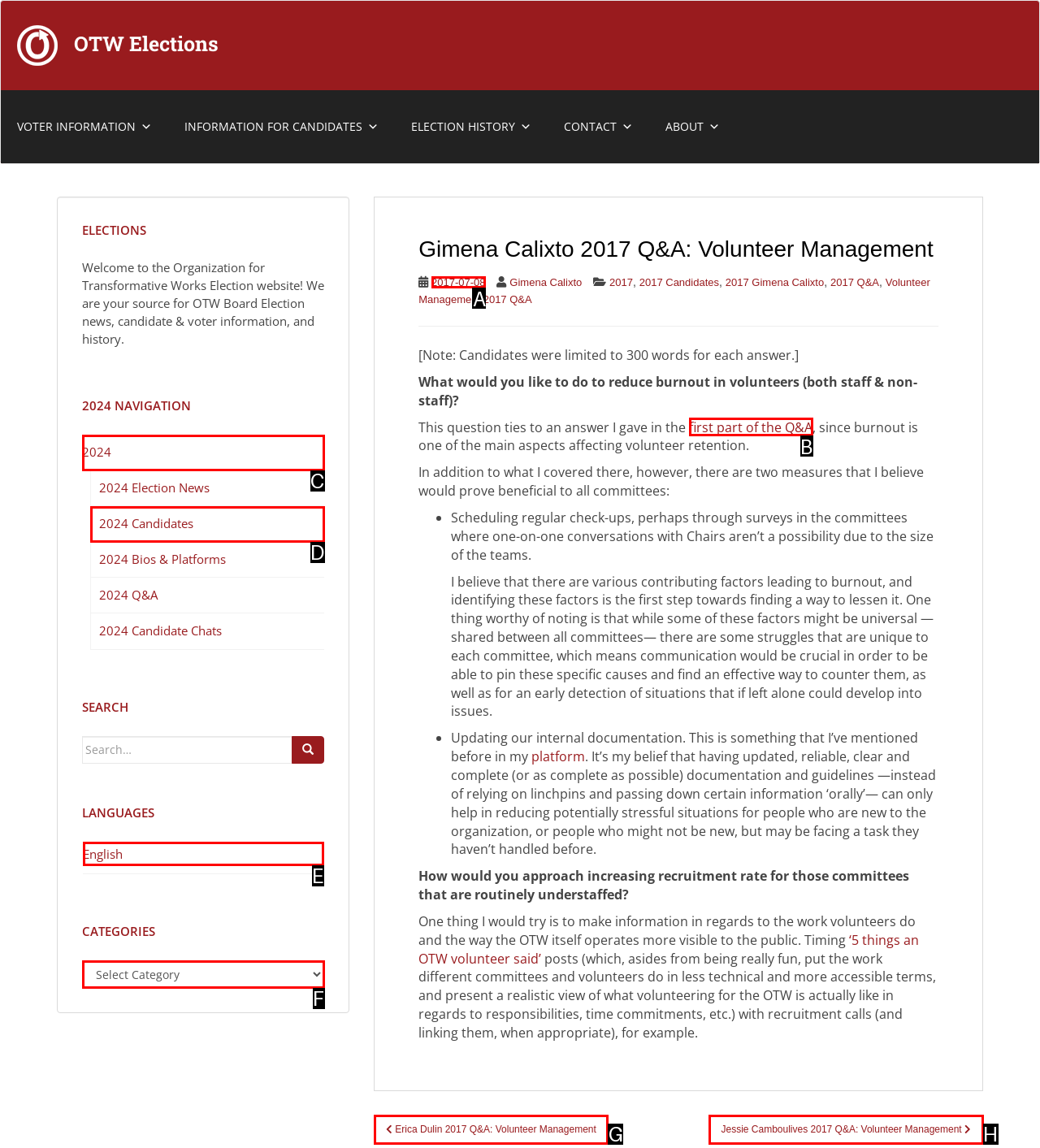Point out which HTML element you should click to fulfill the task: Click the '2017-07-08' link.
Provide the option's letter from the given choices.

A